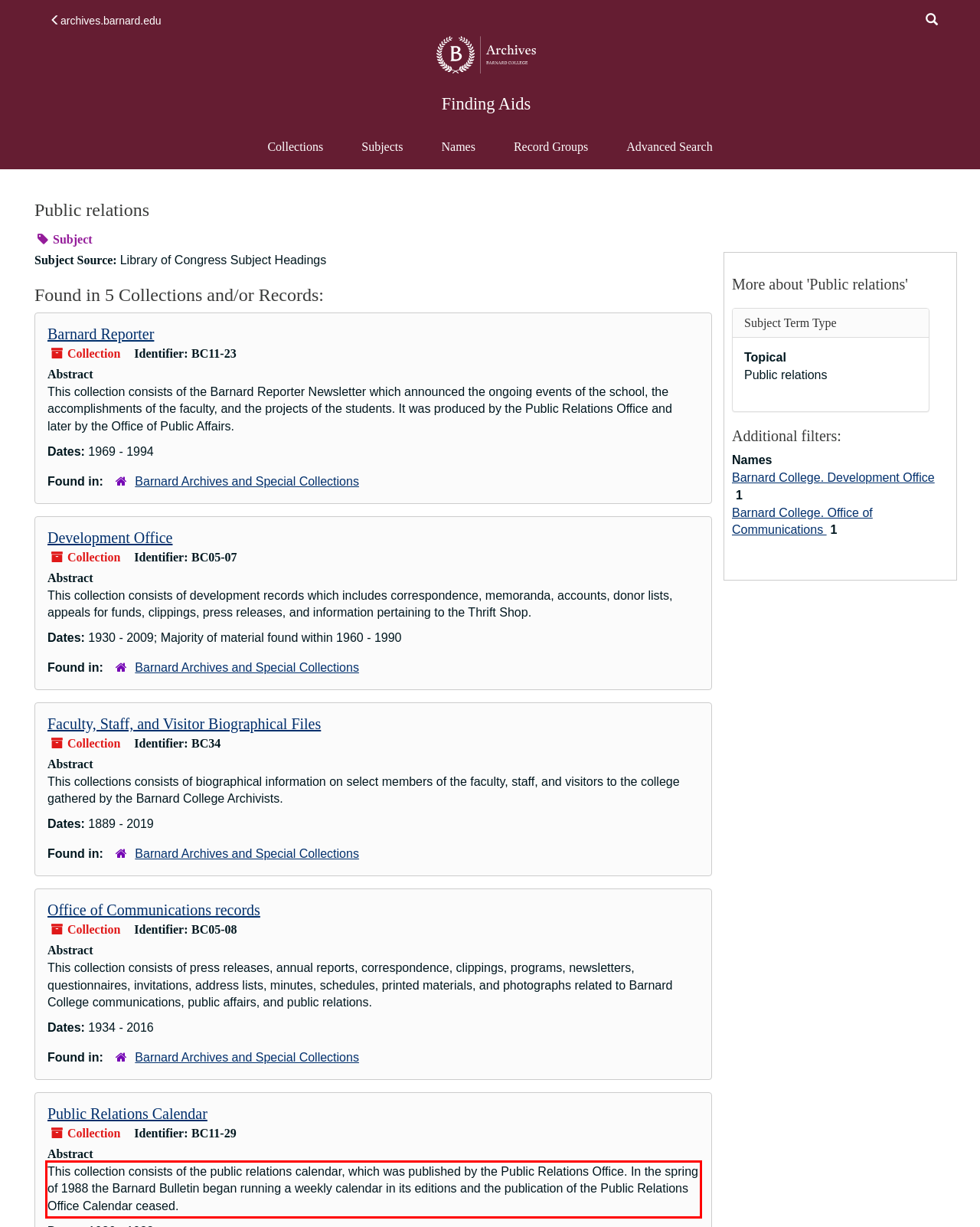You are provided with a screenshot of a webpage featuring a red rectangle bounding box. Extract the text content within this red bounding box using OCR.

This collection consists of the public relations calendar, which was published by the Public Relations Office. In the spring of 1988 the Barnard Bulletin began running a weekly calendar in its editions and the publication of the Public Relations Office Calendar ceased.